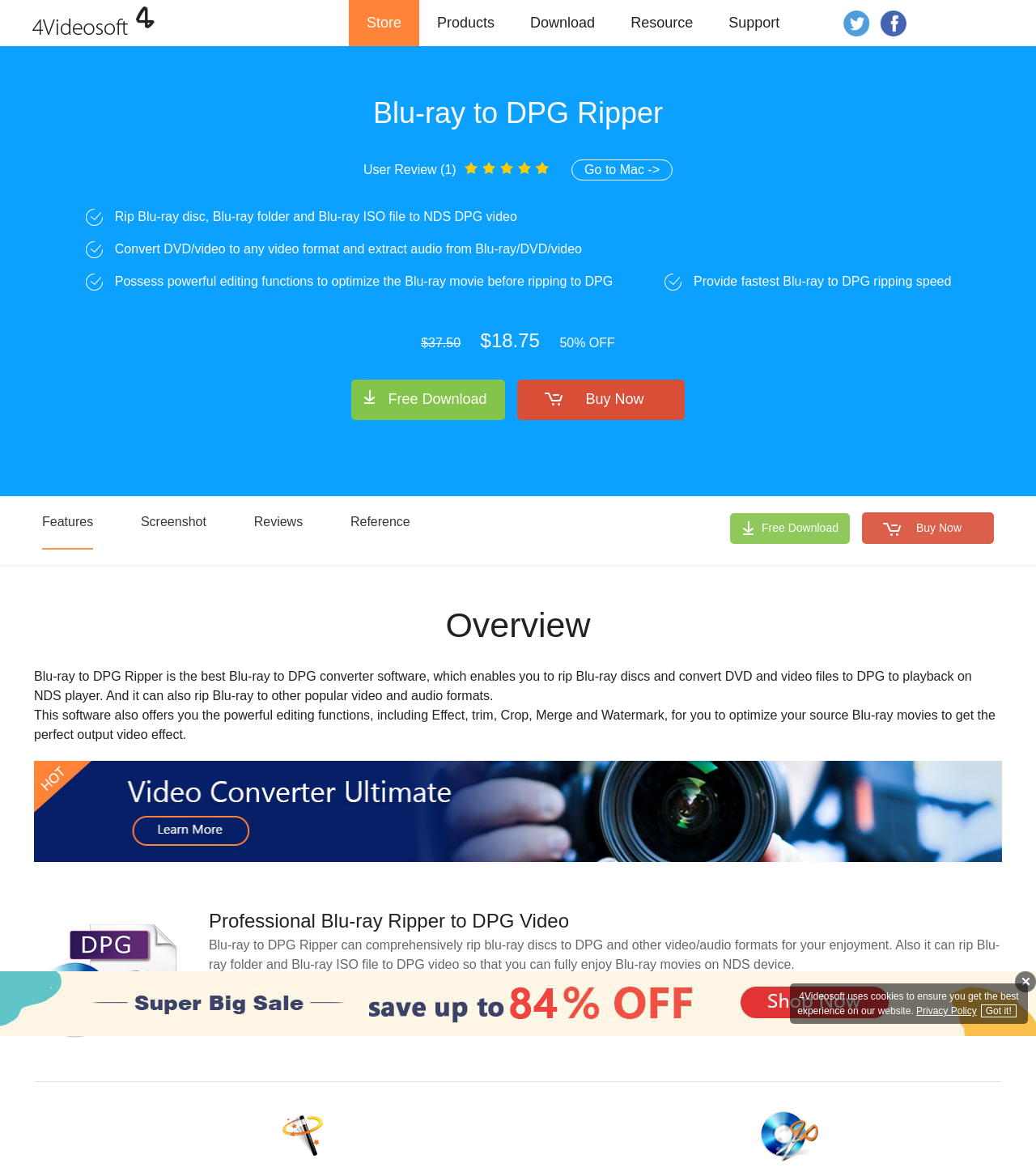Please determine the primary heading and provide its text.

Blu-ray to DPG Ripper